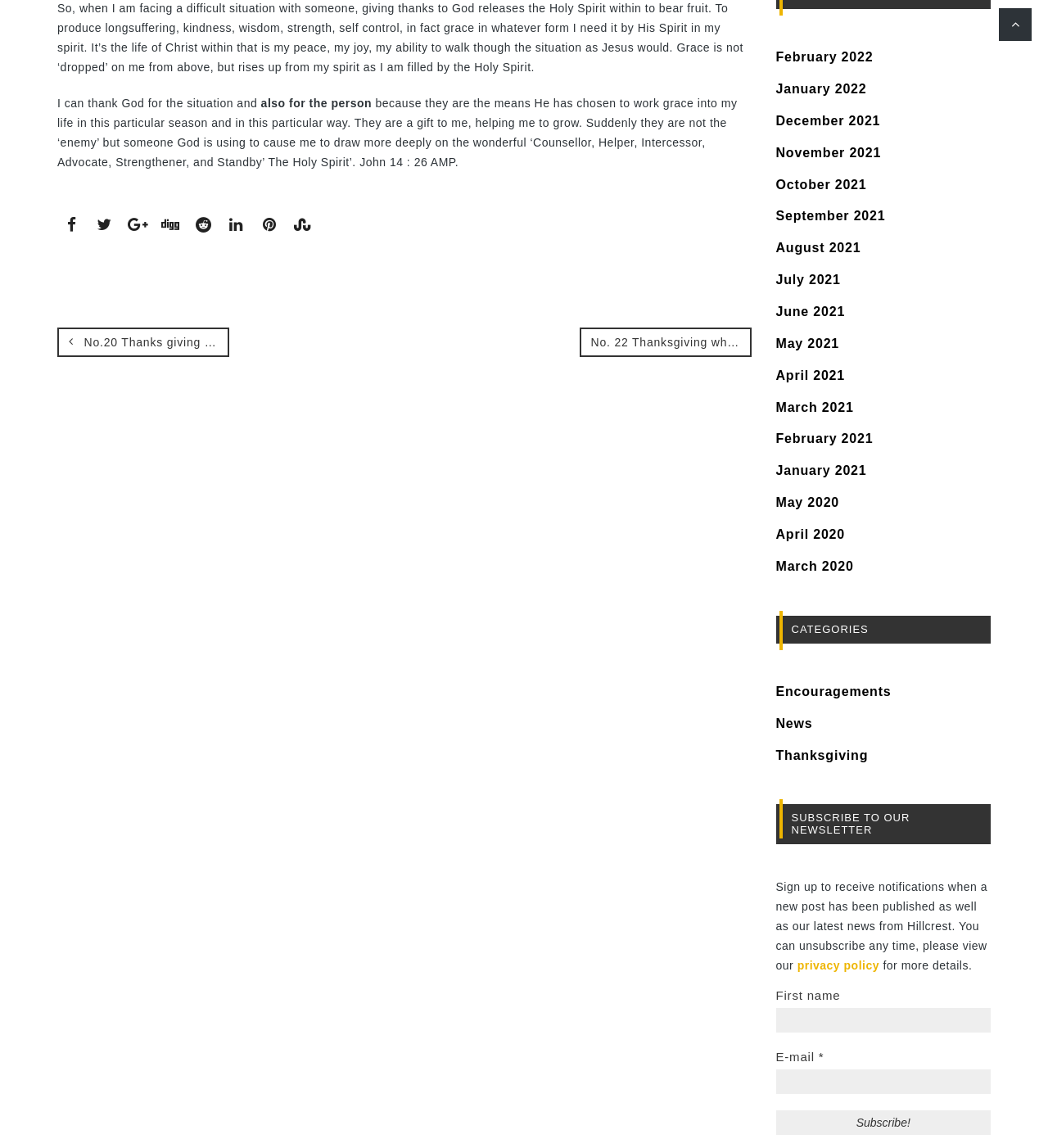What is required to subscribe to the newsletter?
Using the information from the image, provide a comprehensive answer to the question.

To subscribe to the newsletter, users are required to provide their first name and E-mail, which can be inferred from the text content of the StaticText elements with IDs 439 and 441, as well as the textbox elements with IDs 361 and 363.